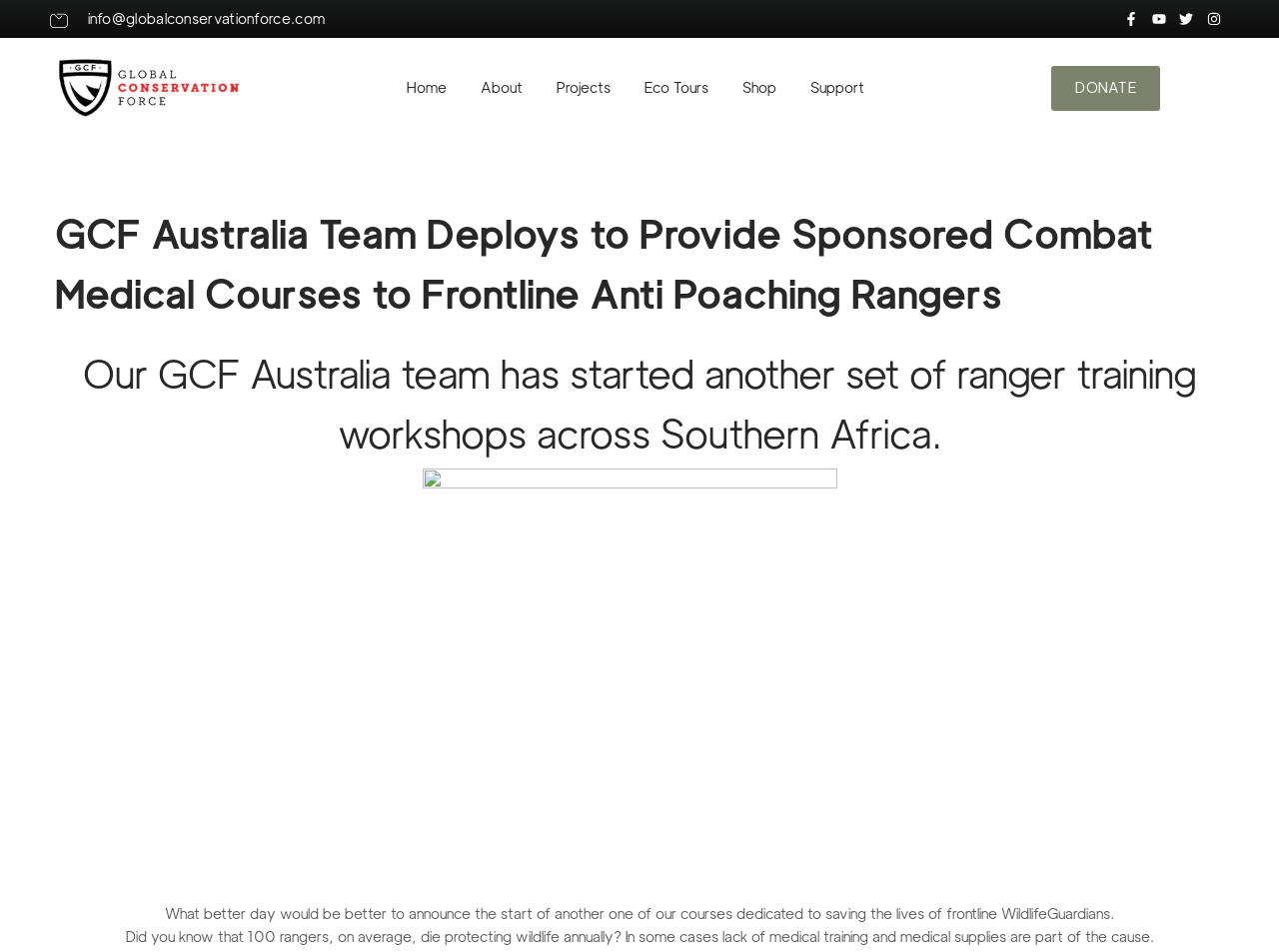What is the name of the organization mentioned?
Please give a detailed and elaborate answer to the question based on the image.

I found the name of the organization by looking at the root element of the webpage, which mentions 'GCF Australia Team'.